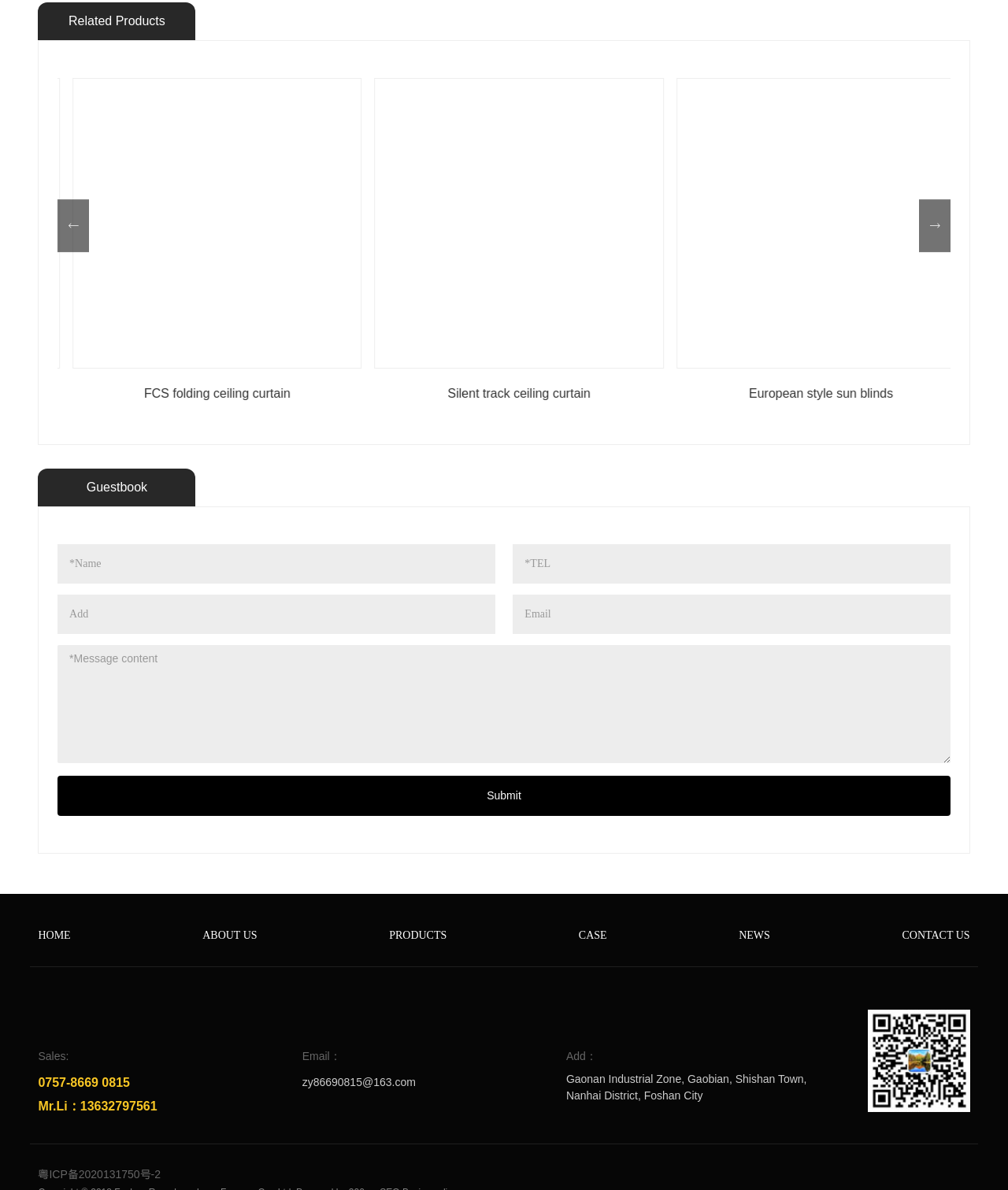Given the webpage screenshot and the description, determine the bounding box coordinates (top-left x, top-left y, bottom-right x, bottom-right y) that define the location of the UI element matching this description: About Us

[0.201, 0.777, 0.255, 0.795]